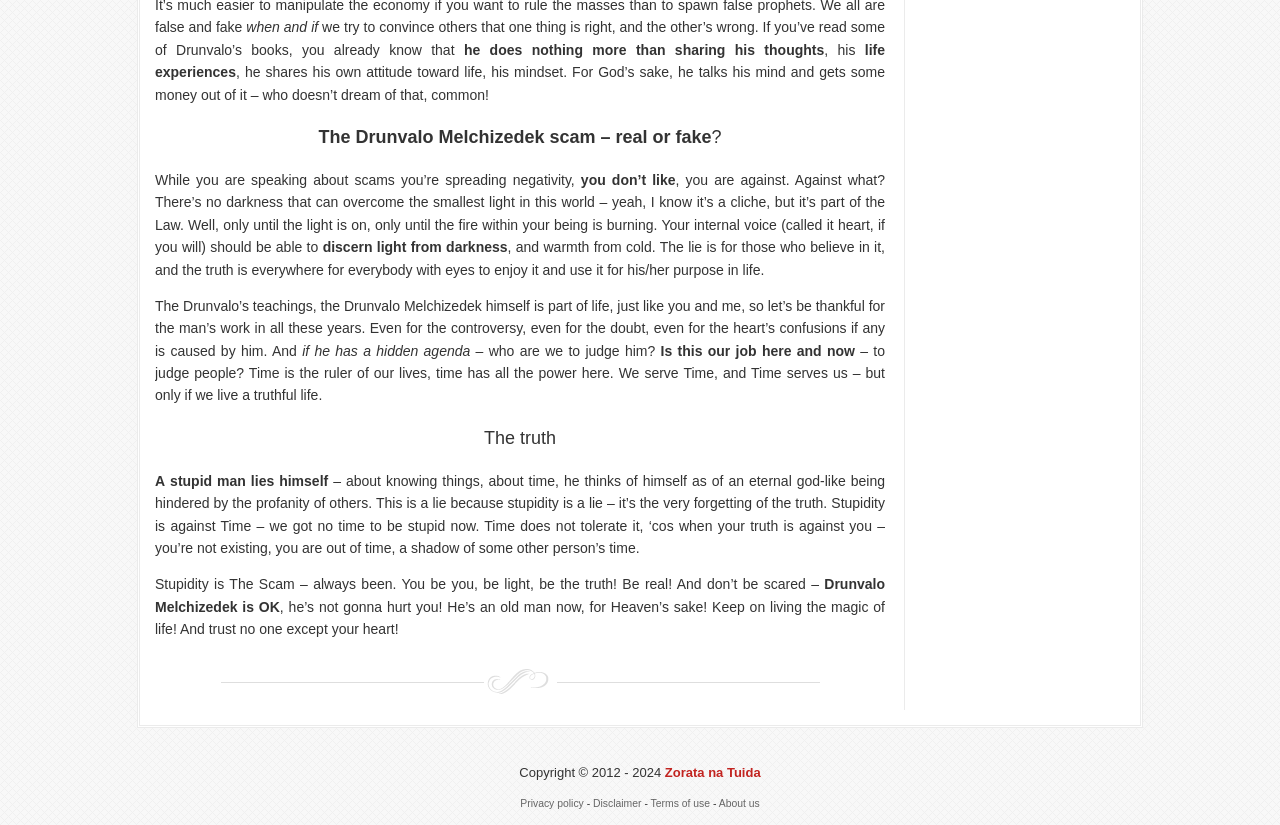What is the author's definition of stupidity?
Look at the image and construct a detailed response to the question.

According to the author, stupidity is forgetting the truth and being against time. The author believes that stupidity is a lie and that it's the very forgetting of the truth, and that time does not tolerate it.